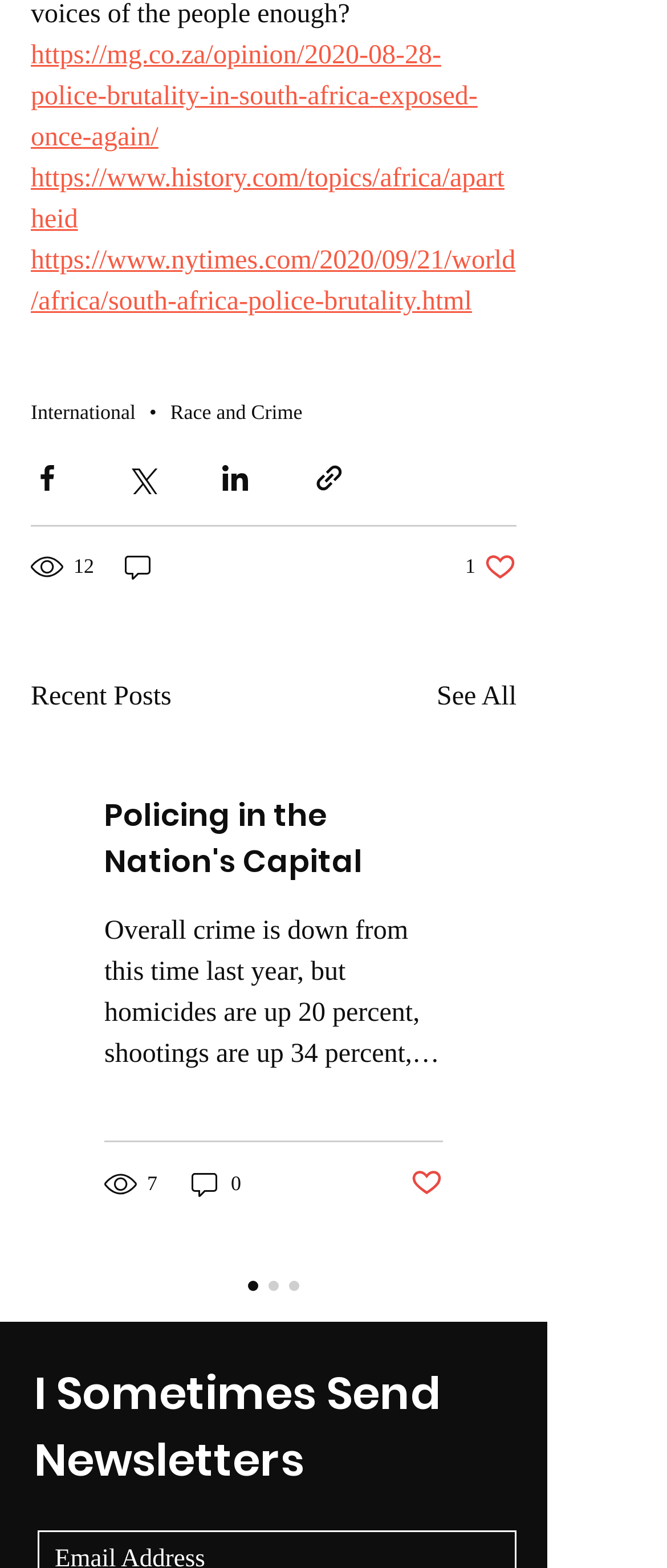Identify the coordinates of the bounding box for the element that must be clicked to accomplish the instruction: "Share via Twitter".

[0.187, 0.294, 0.236, 0.315]